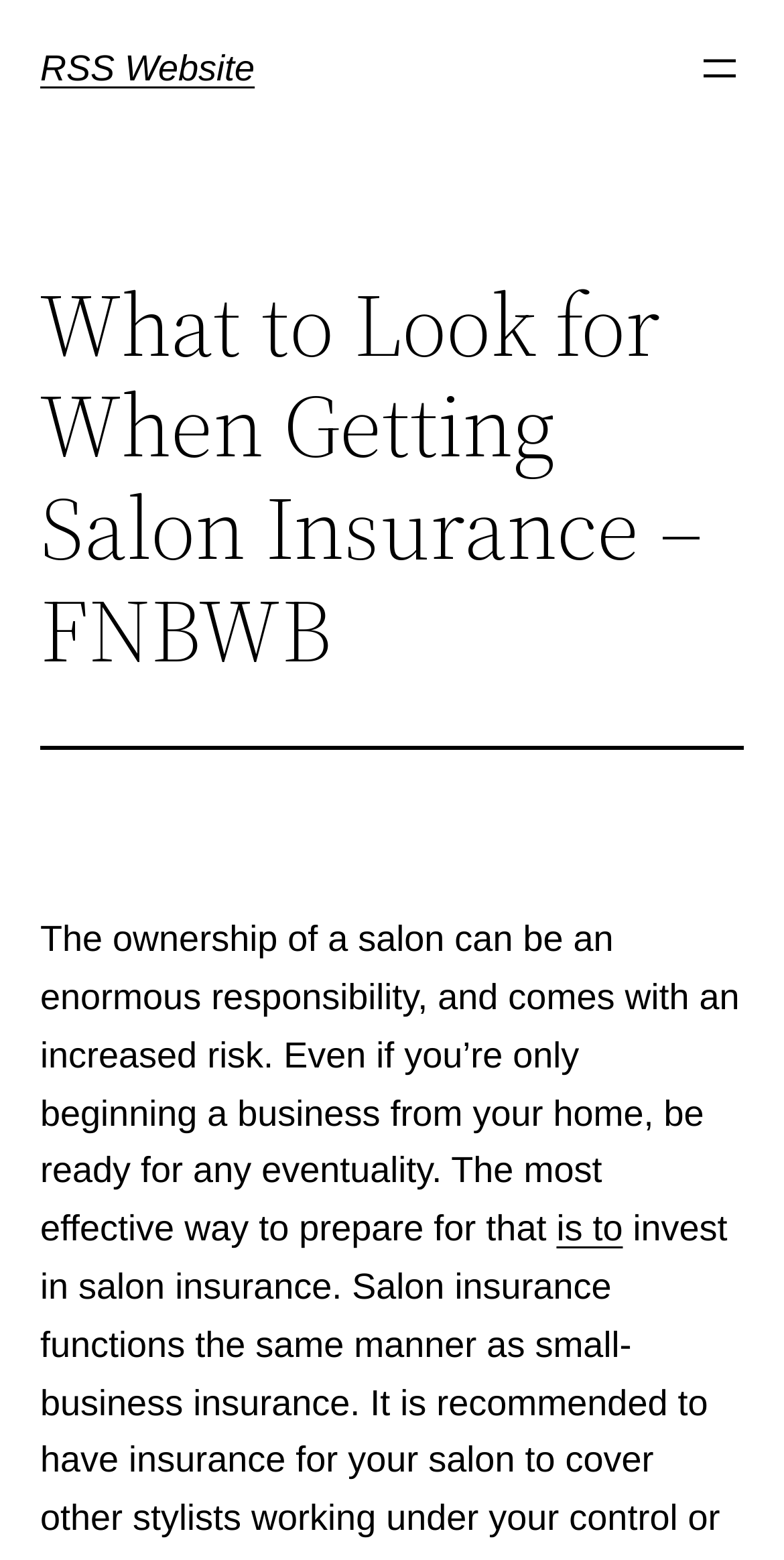What is the tone of the webpage content?
Please provide a comprehensive answer based on the visual information in the image.

The webpage content mentions the enormous responsibility and increased risk of owning a salon, and advises to be ready for any eventuality, which suggests a cautionary tone.